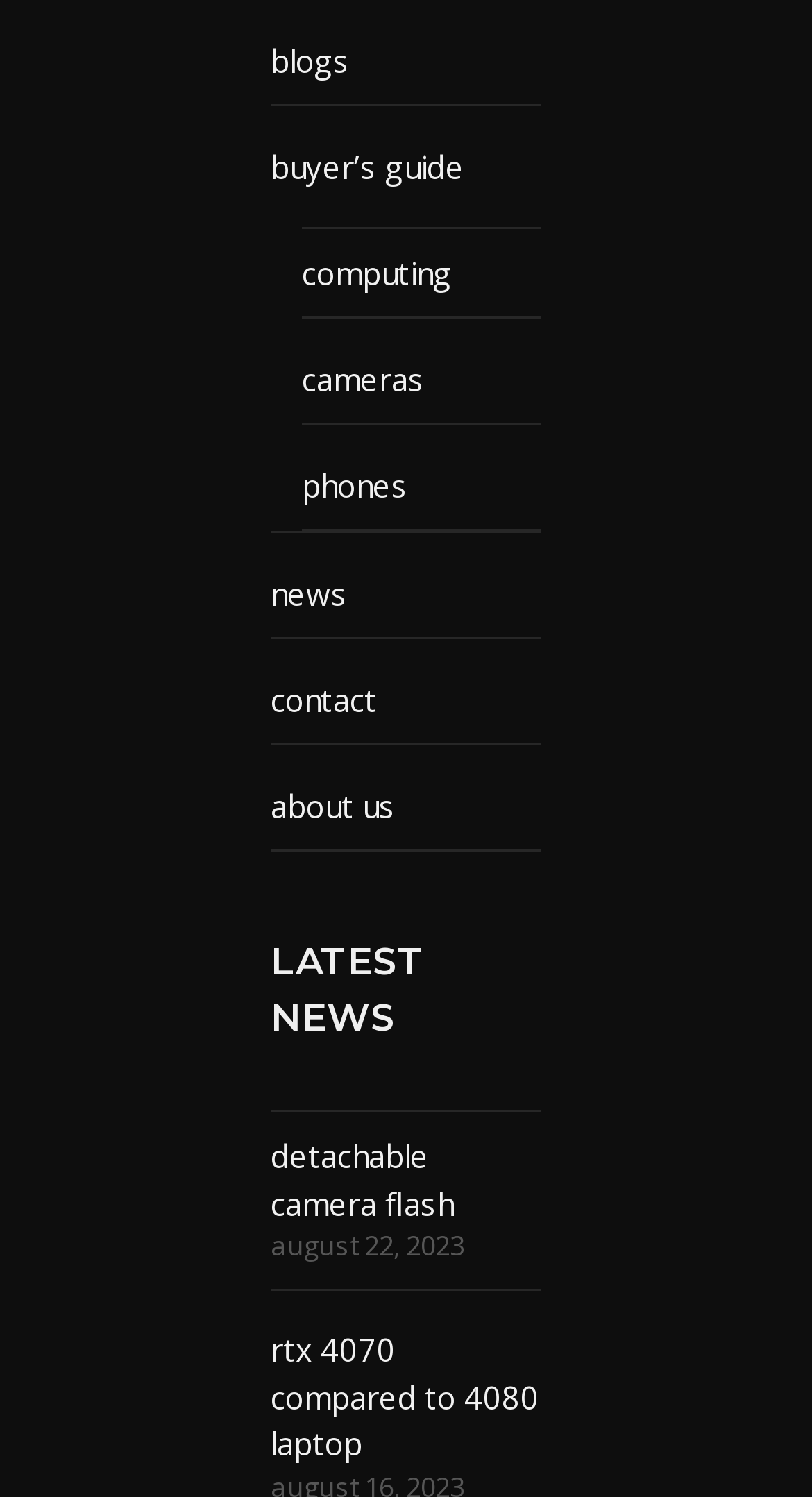Calculate the bounding box coordinates of the UI element given the description: "News".

[0.333, 0.367, 0.667, 0.426]